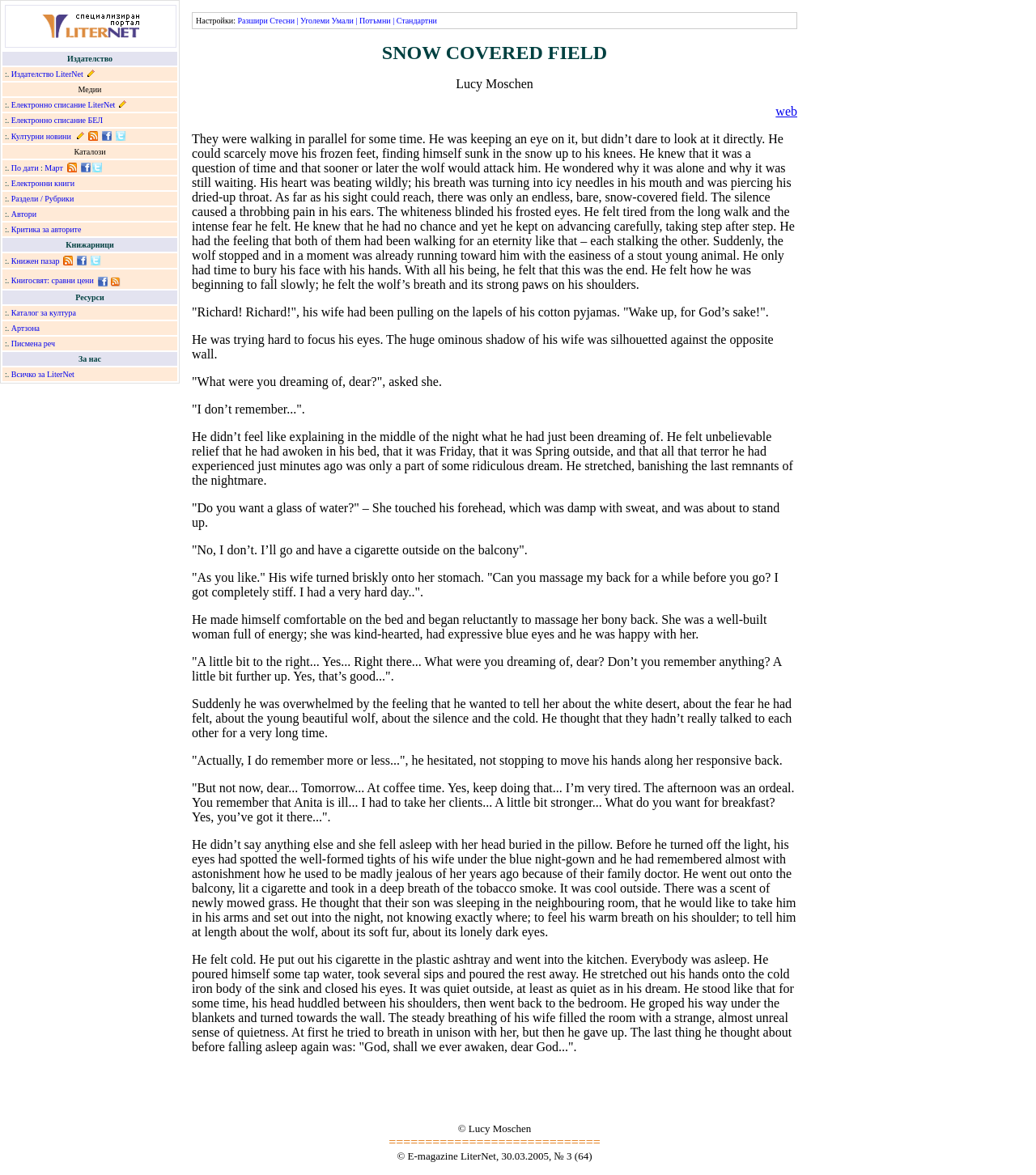Pinpoint the bounding box coordinates of the area that must be clicked to complete this instruction: "Check out Културни новини".

[0.011, 0.112, 0.069, 0.12]